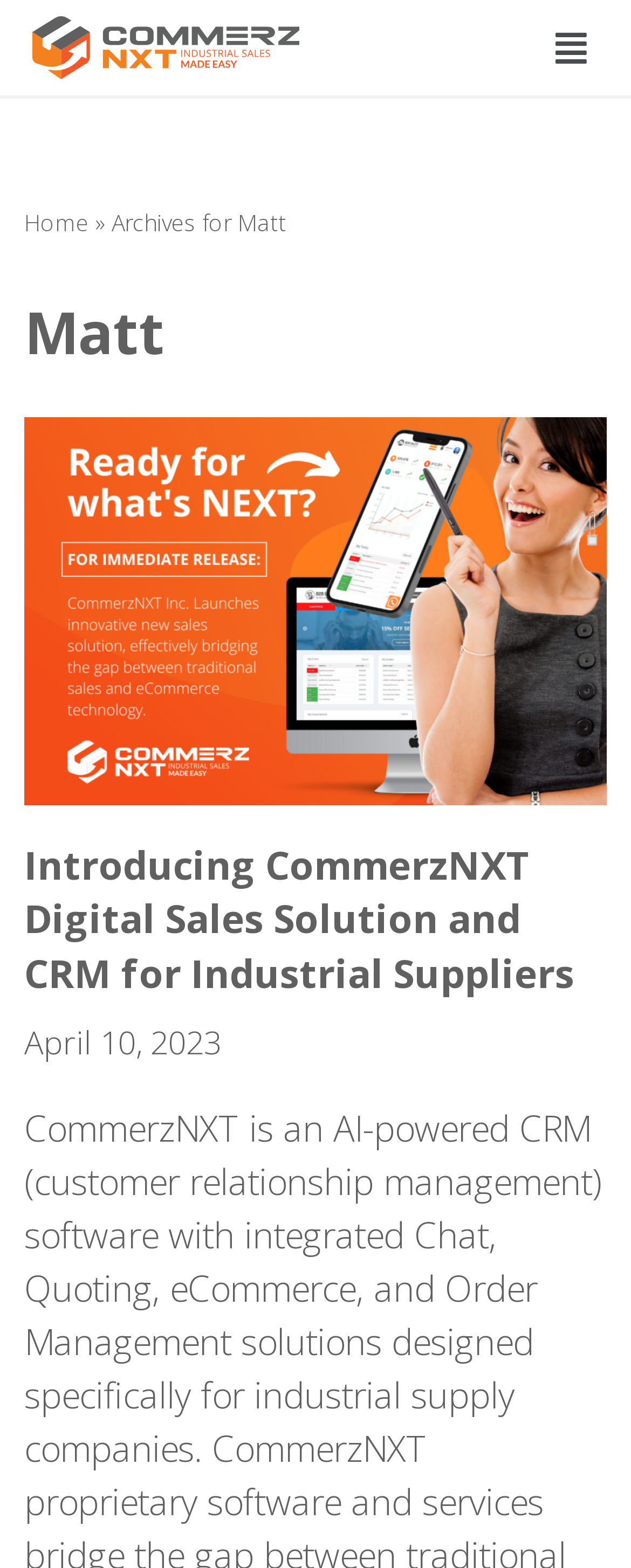Using the provided element description "Home", determine the bounding box coordinates of the UI element.

[0.038, 0.132, 0.141, 0.152]